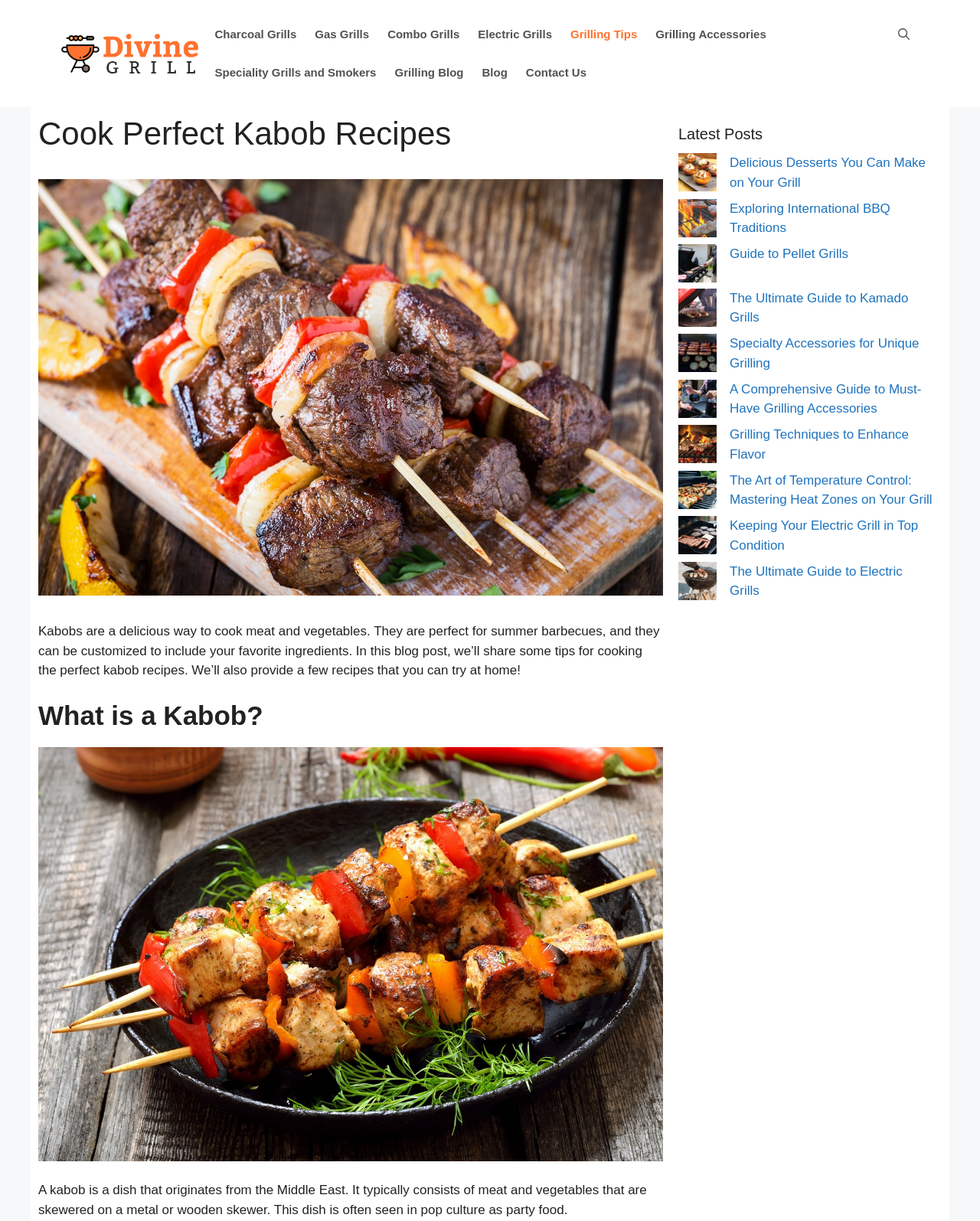Identify the main title of the webpage and generate its text content.

Cook Perfect Kabob Recipes